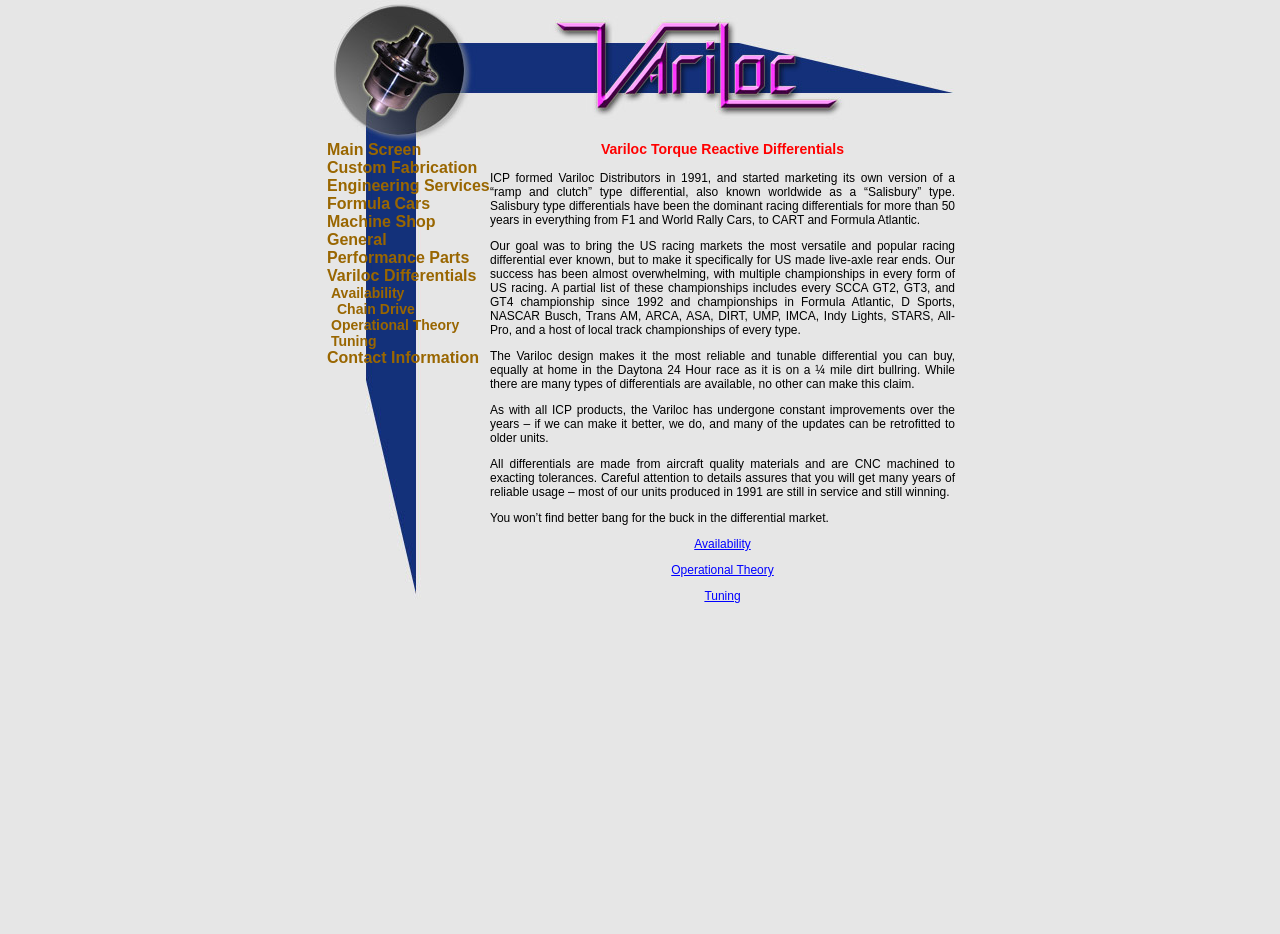Bounding box coordinates are specified in the format (top-left x, top-left y, bottom-right x, bottom-right y). All values are floating point numbers bounded between 0 and 1. Please provide the bounding box coordinate of the region this sentence describes: Availability

[0.542, 0.575, 0.587, 0.59]